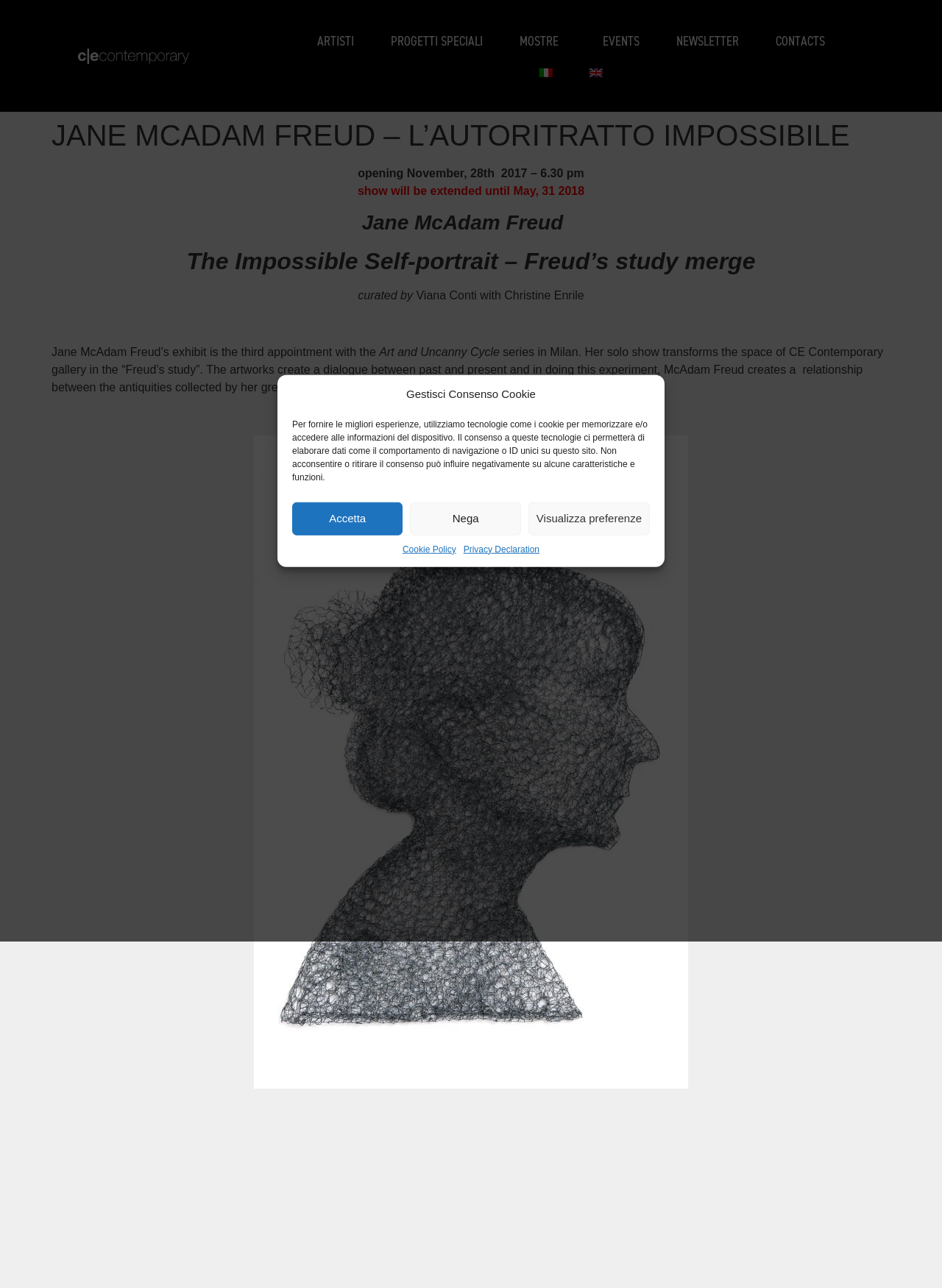Using the provided description: "progetti speciali", find the bounding box coordinates of the corresponding UI element. The output should be four float numbers between 0 and 1, in the format [left, top, right, bottom].

[0.395, 0.019, 0.532, 0.046]